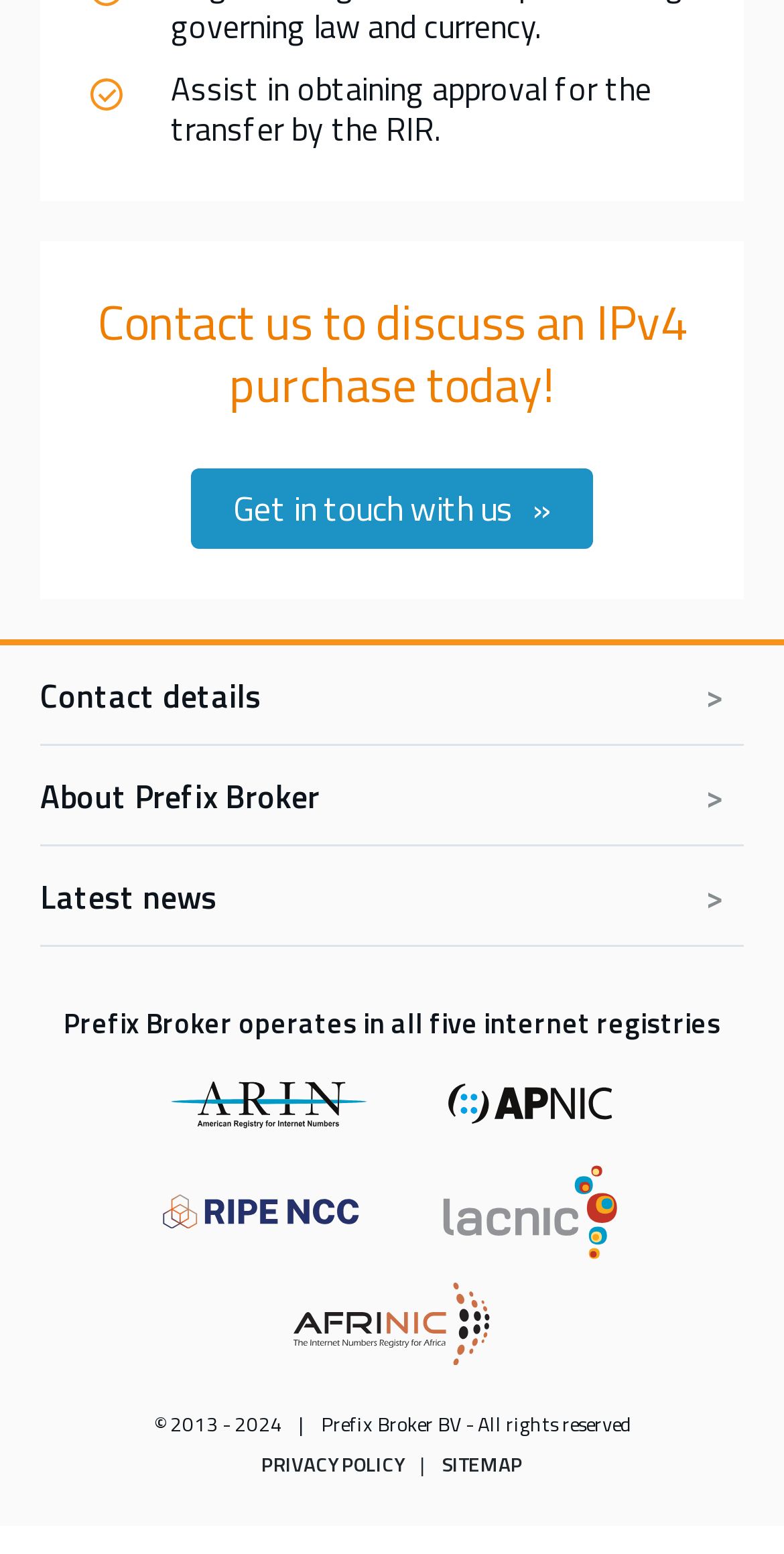What is the copyright year range of the company?
Can you give a detailed and elaborate answer to the question?

I found the copyright information at the bottom of the page, which states '© 2013 - 2024'.